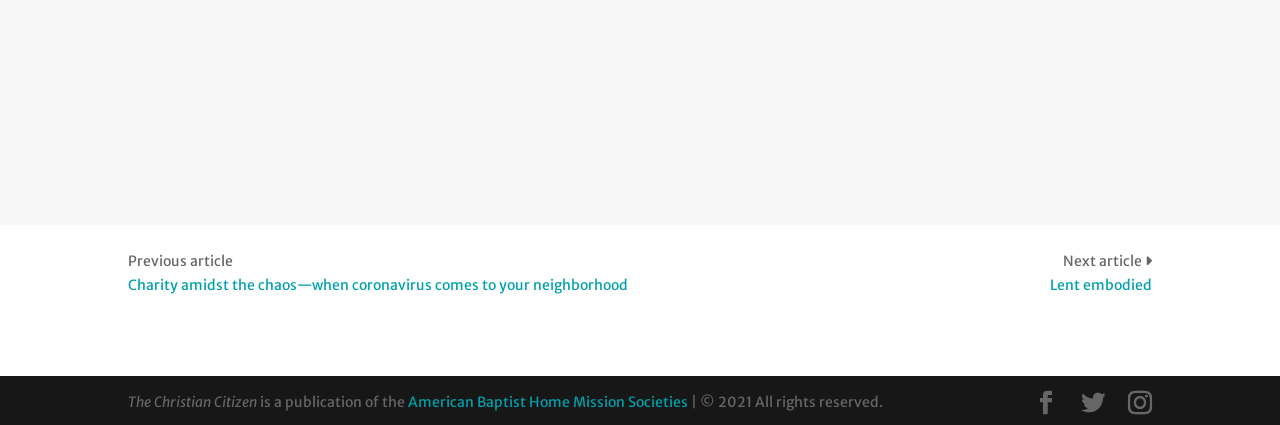Please answer the following question using a single word or phrase: What is the organization behind the publication?

American Baptist Home Mission Societies